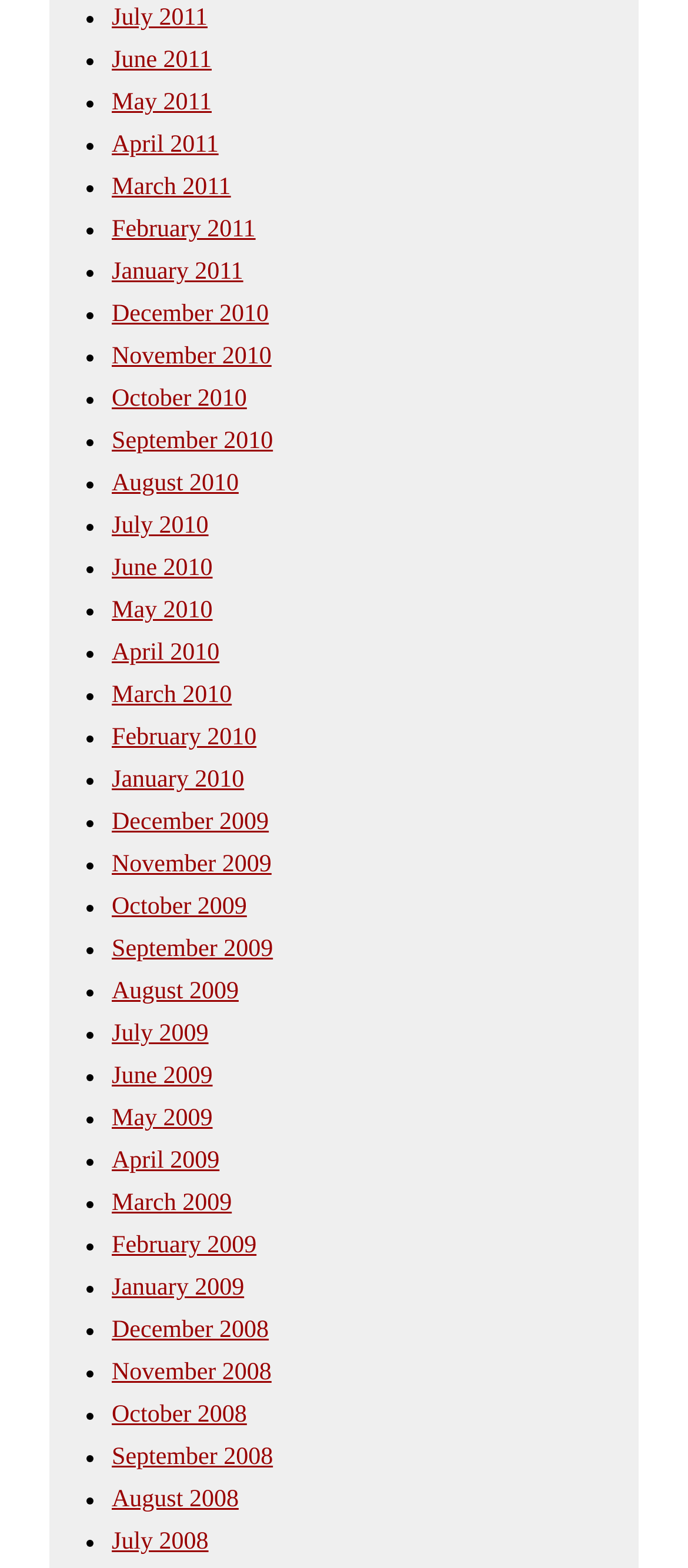What is the purpose of the list?
Please answer the question with as much detail and depth as you can.

The purpose of the list is likely to provide navigation to archived content, allowing users to access and view content from previous months.